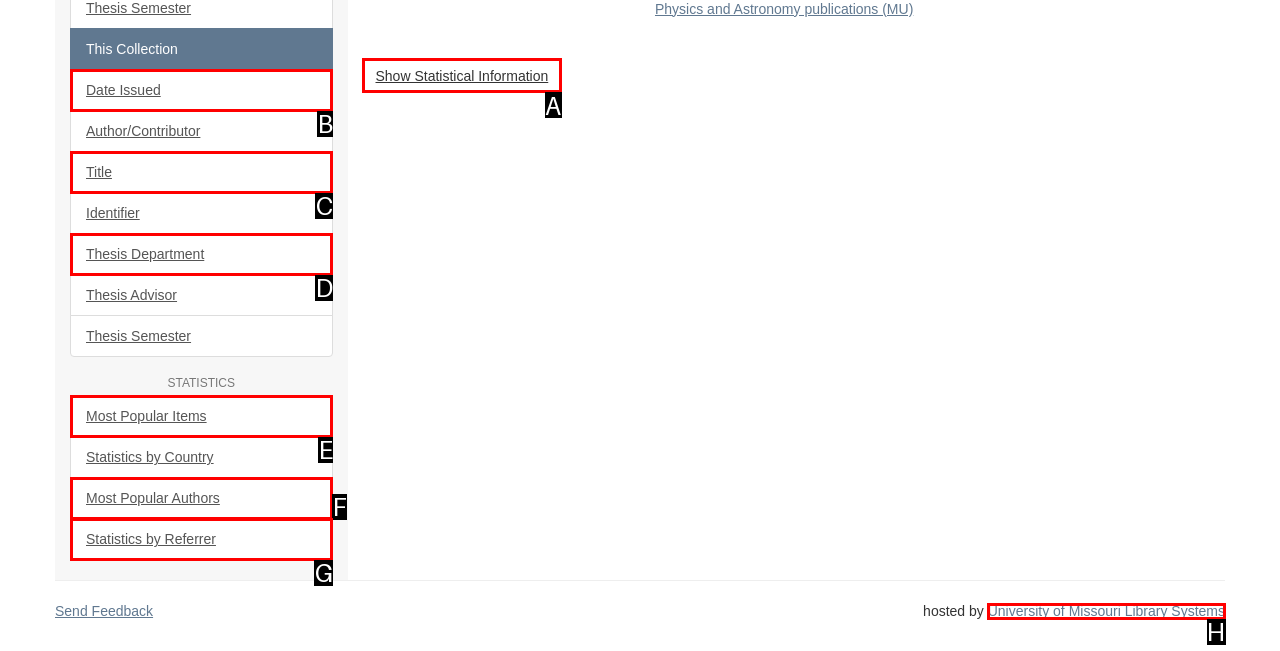Based on the element description: GET STARTED, choose the best matching option. Provide the letter of the option directly.

None